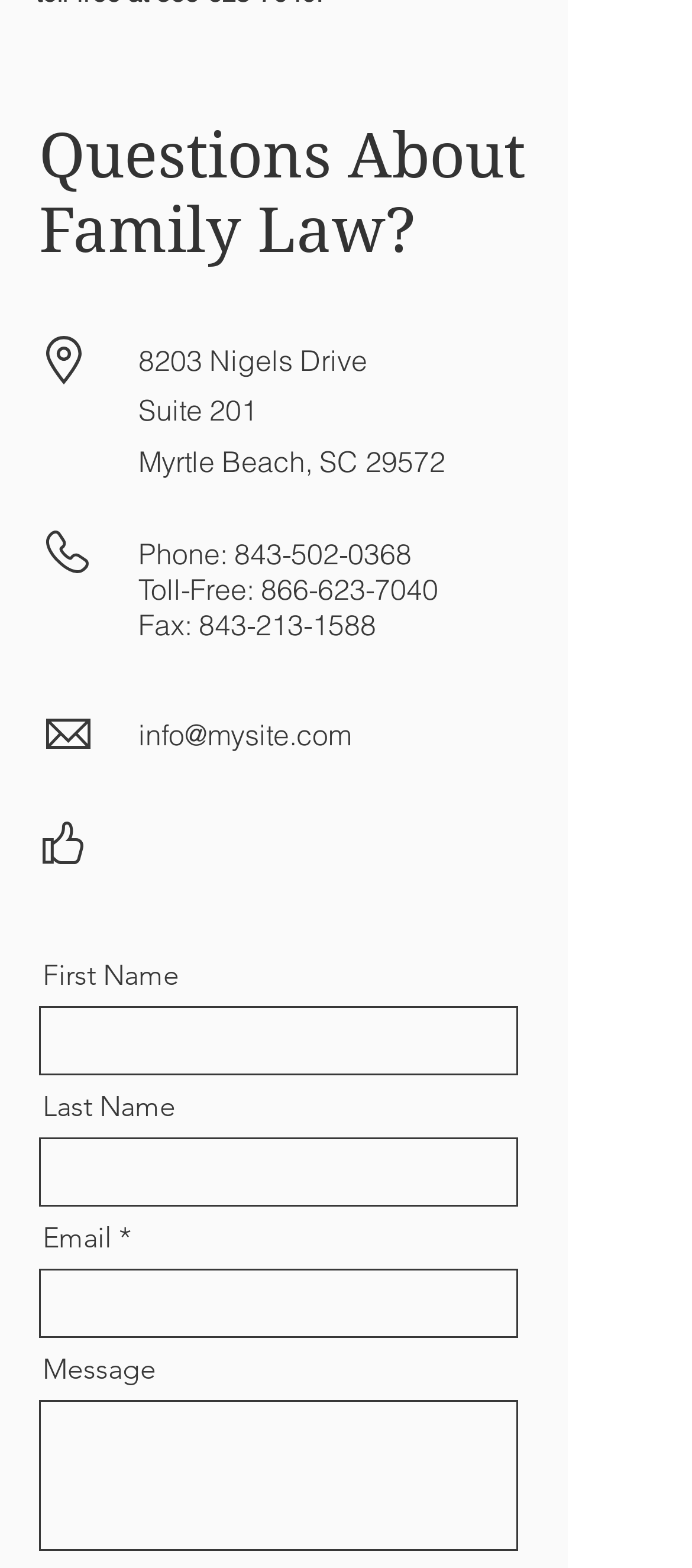Reply to the question with a brief word or phrase: How many social media links are provided at the bottom of the webpage?

4